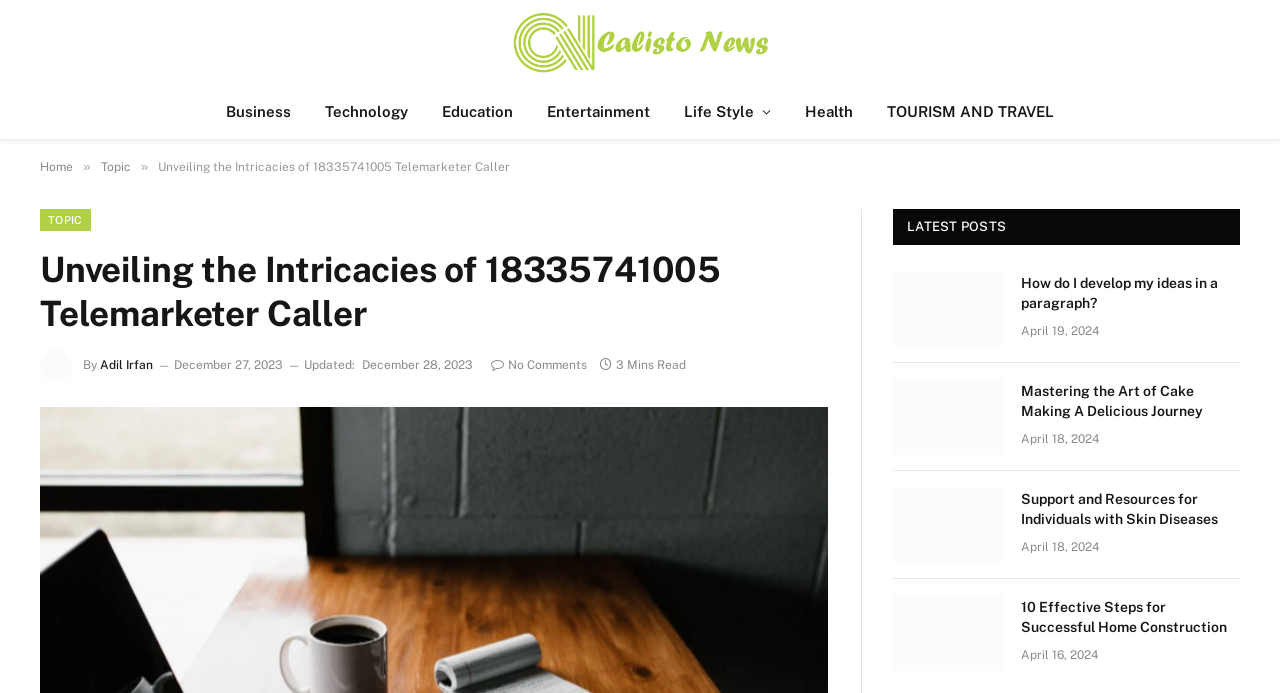What is the date of the article 'How do I develop my ideas in a paragraph?'?
From the image, respond using a single word or phrase.

April 19, 2024